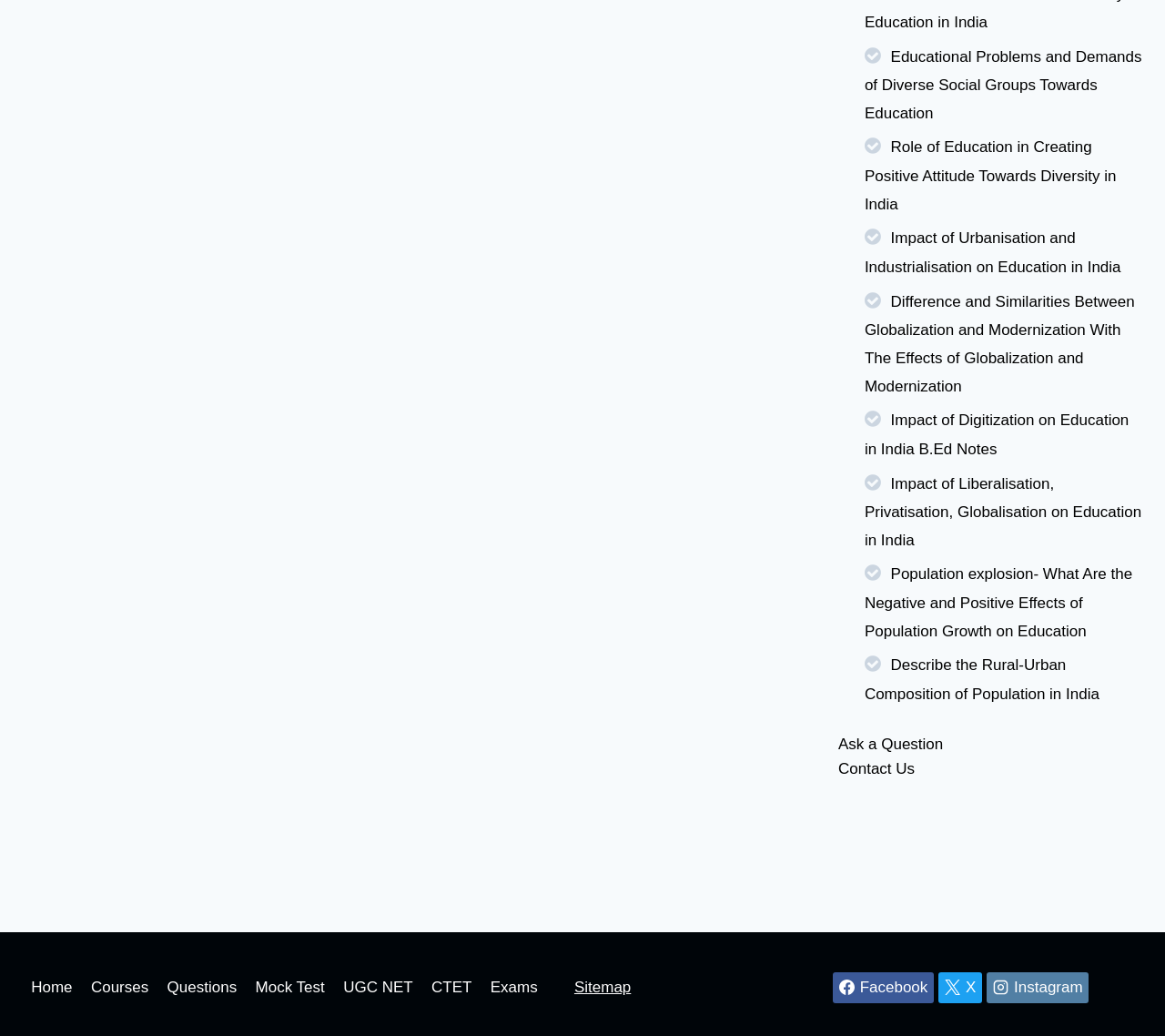Determine the bounding box coordinates of the section to be clicked to follow the instruction: "Go to 'Contact Us'". The coordinates should be given as four float numbers between 0 and 1, formatted as [left, top, right, bottom].

[0.72, 0.731, 0.981, 0.754]